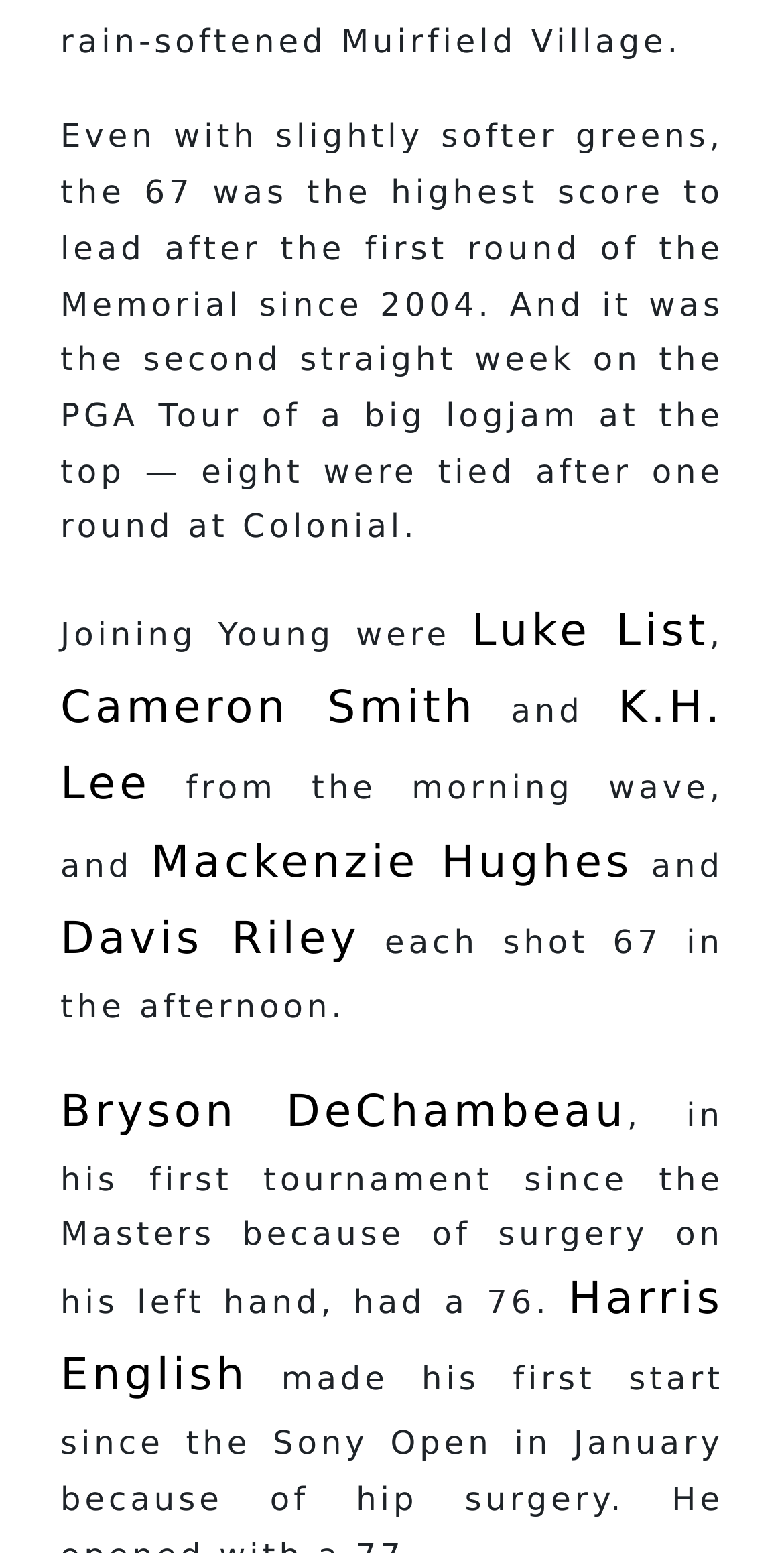What is the highest score to lead after the first round of the Memorial since 2004?
Using the information from the image, give a concise answer in one word or a short phrase.

67